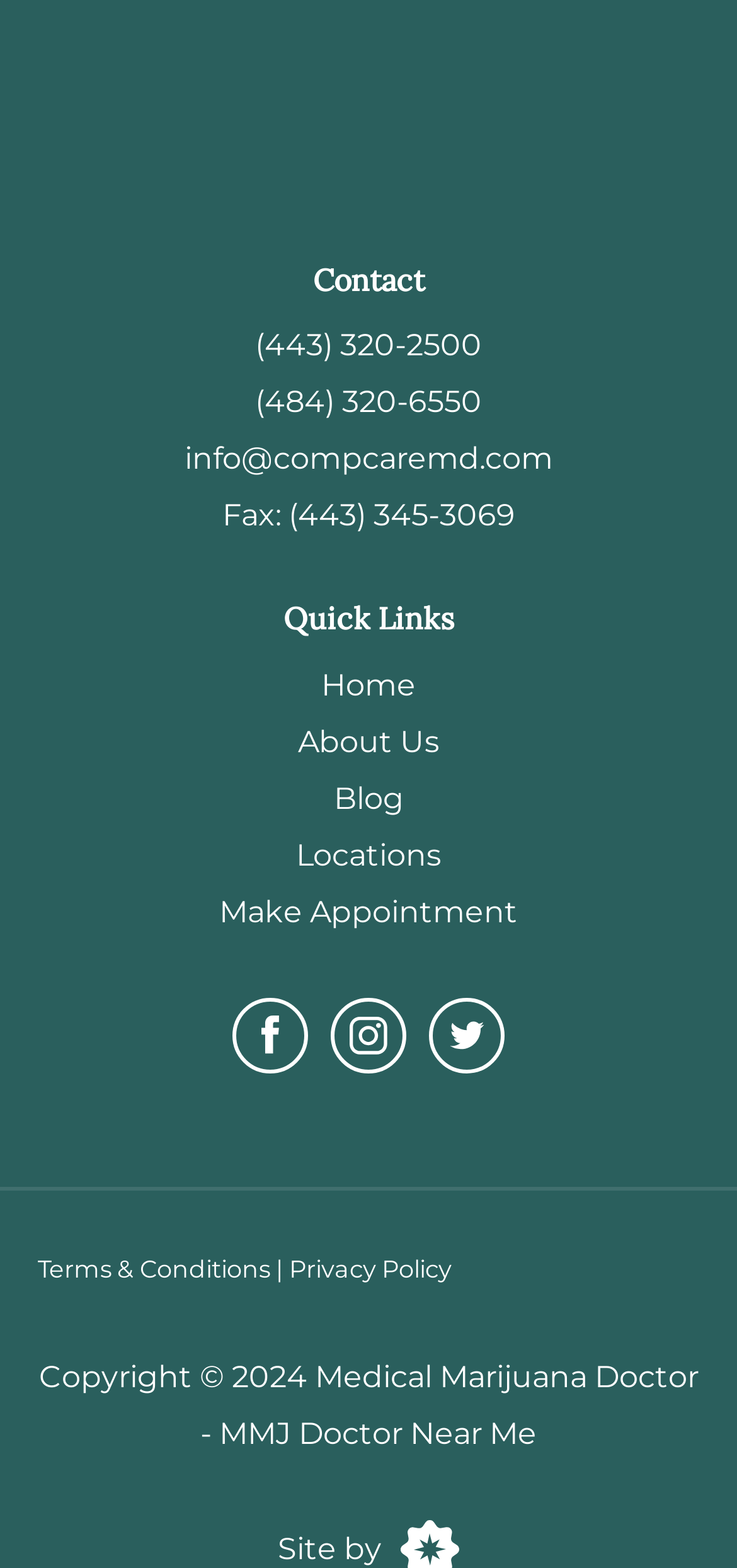Please specify the bounding box coordinates of the clickable region to carry out the following instruction: "Visit the home page". The coordinates should be four float numbers between 0 and 1, in the format [left, top, right, bottom].

[0.436, 0.425, 0.564, 0.448]